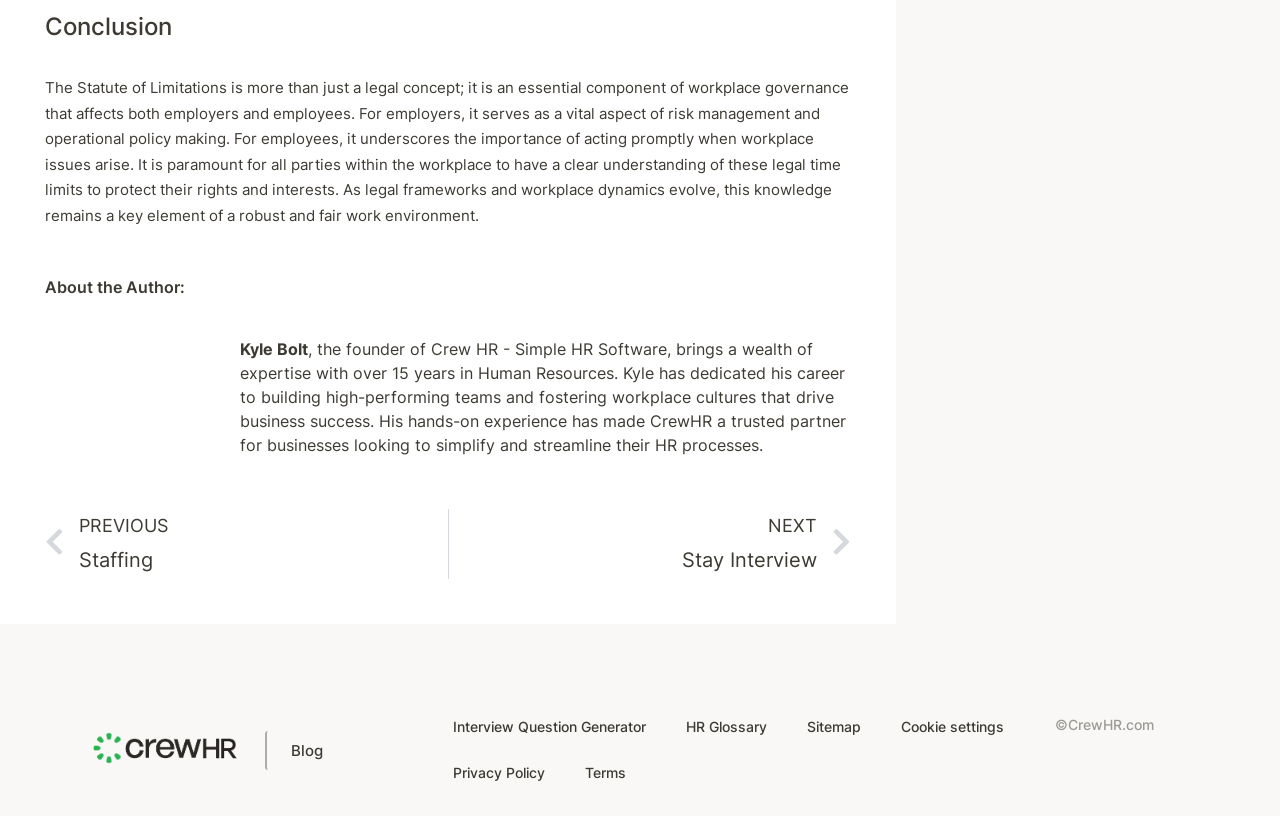From the details in the image, provide a thorough response to the question: What other resources are available on the website?

The website provides access to other resources, including a blog, an interview question generator, an HR glossary, and more, as indicated by the links at the bottom of the page.